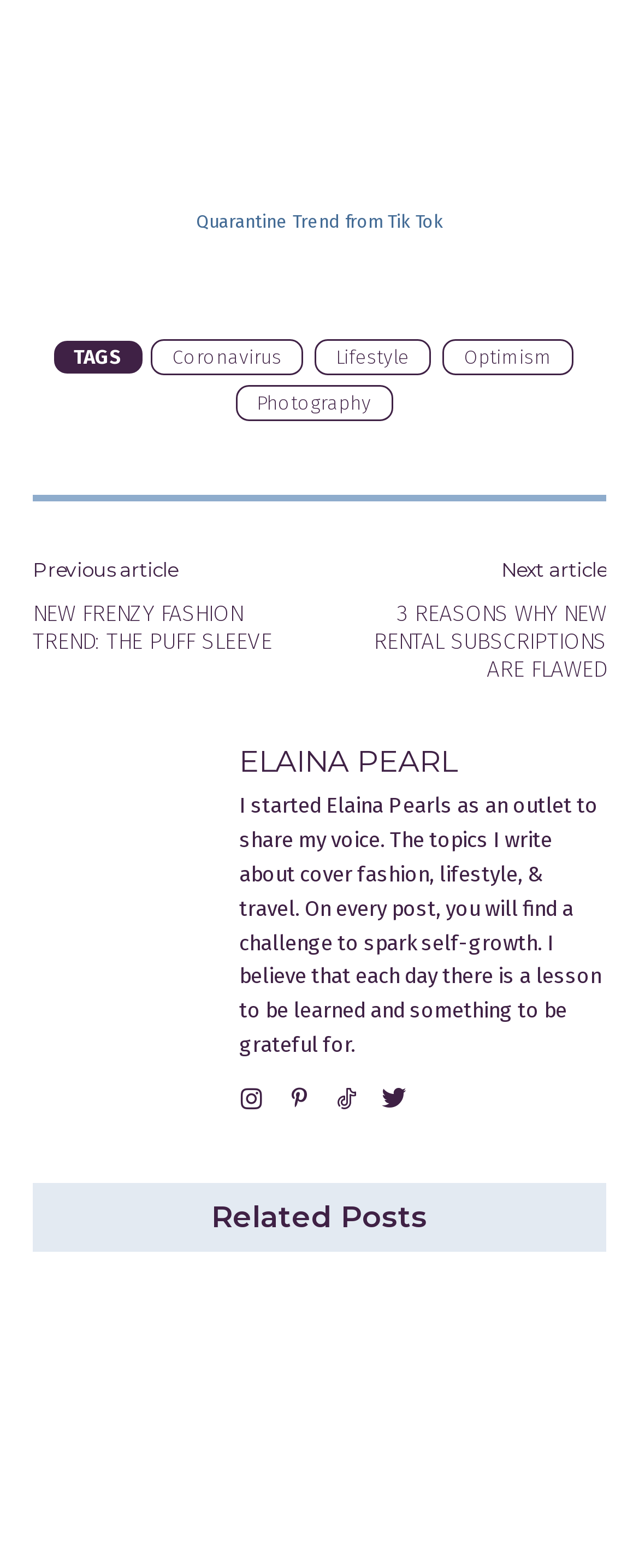Can you give a comprehensive explanation to the question given the content of the image?
How many social media links are there?

There are four social media links: '', '', '', and ''. These links are likely to be icons for different social media platforms, and are grouped together.